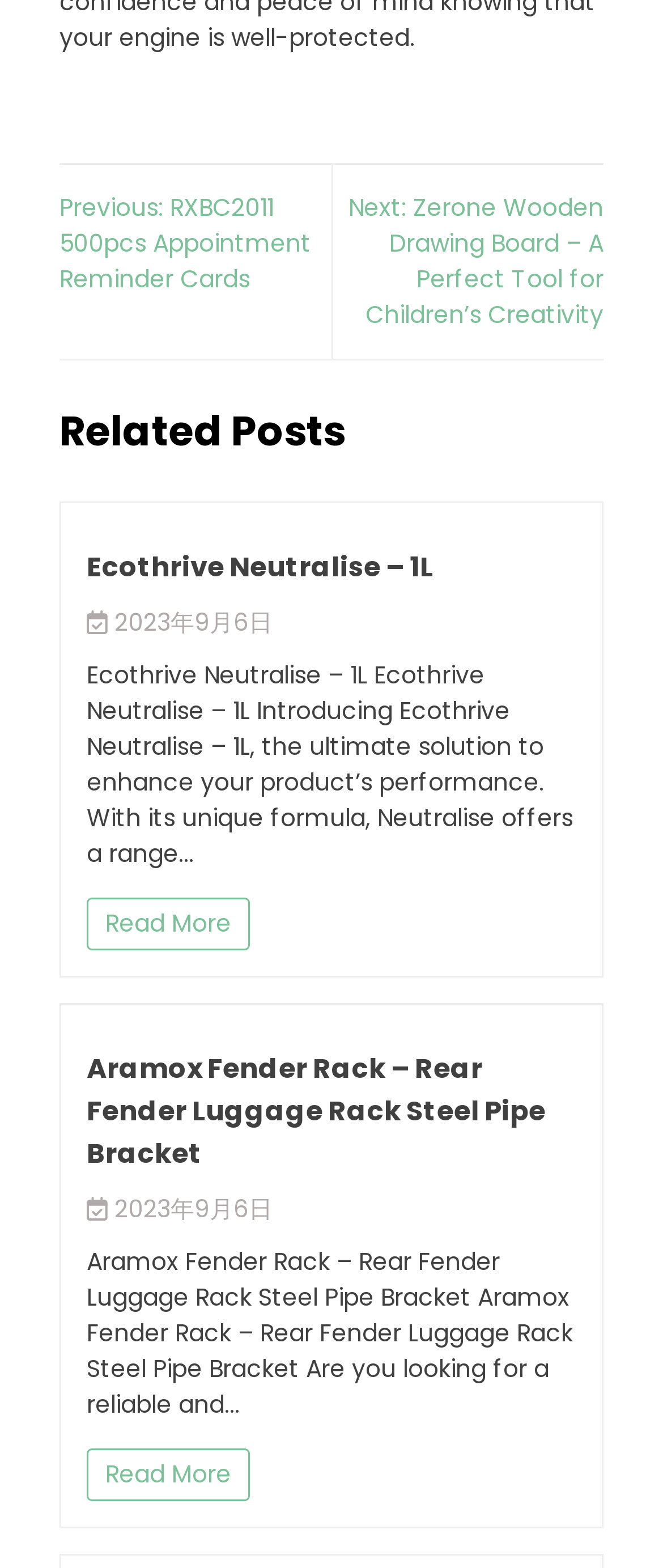Please specify the bounding box coordinates of the region to click in order to perform the following instruction: "View Aramox Fender Rack – Rear Fender Luggage Rack Steel Pipe Bracket".

[0.131, 0.669, 0.823, 0.748]